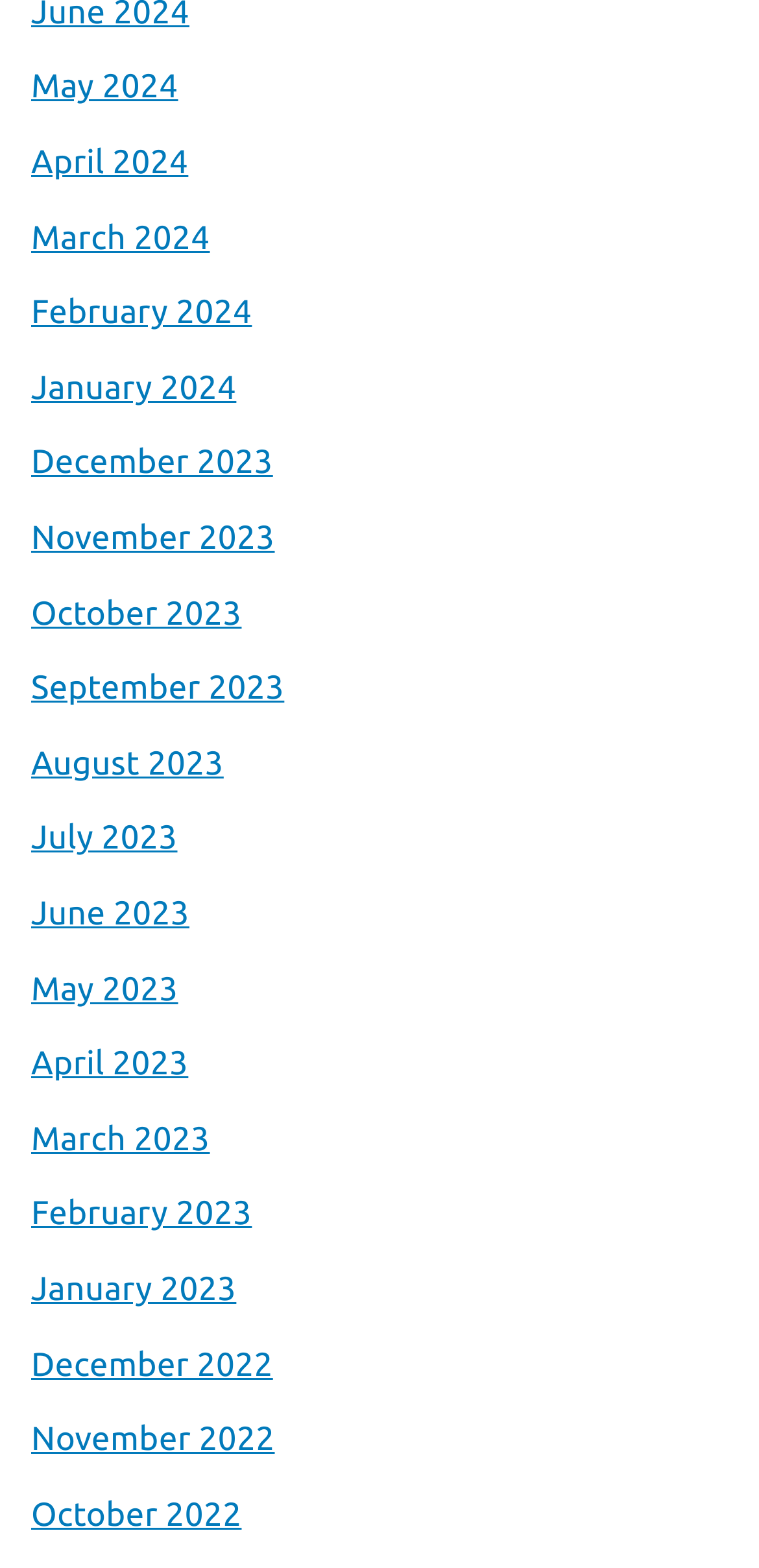How many months are available in 2024?
Provide an in-depth and detailed explanation in response to the question.

I counted the number of links with '2024' in their text and found that there are 5 months available in 2024, which are May, April, March, February, and January.